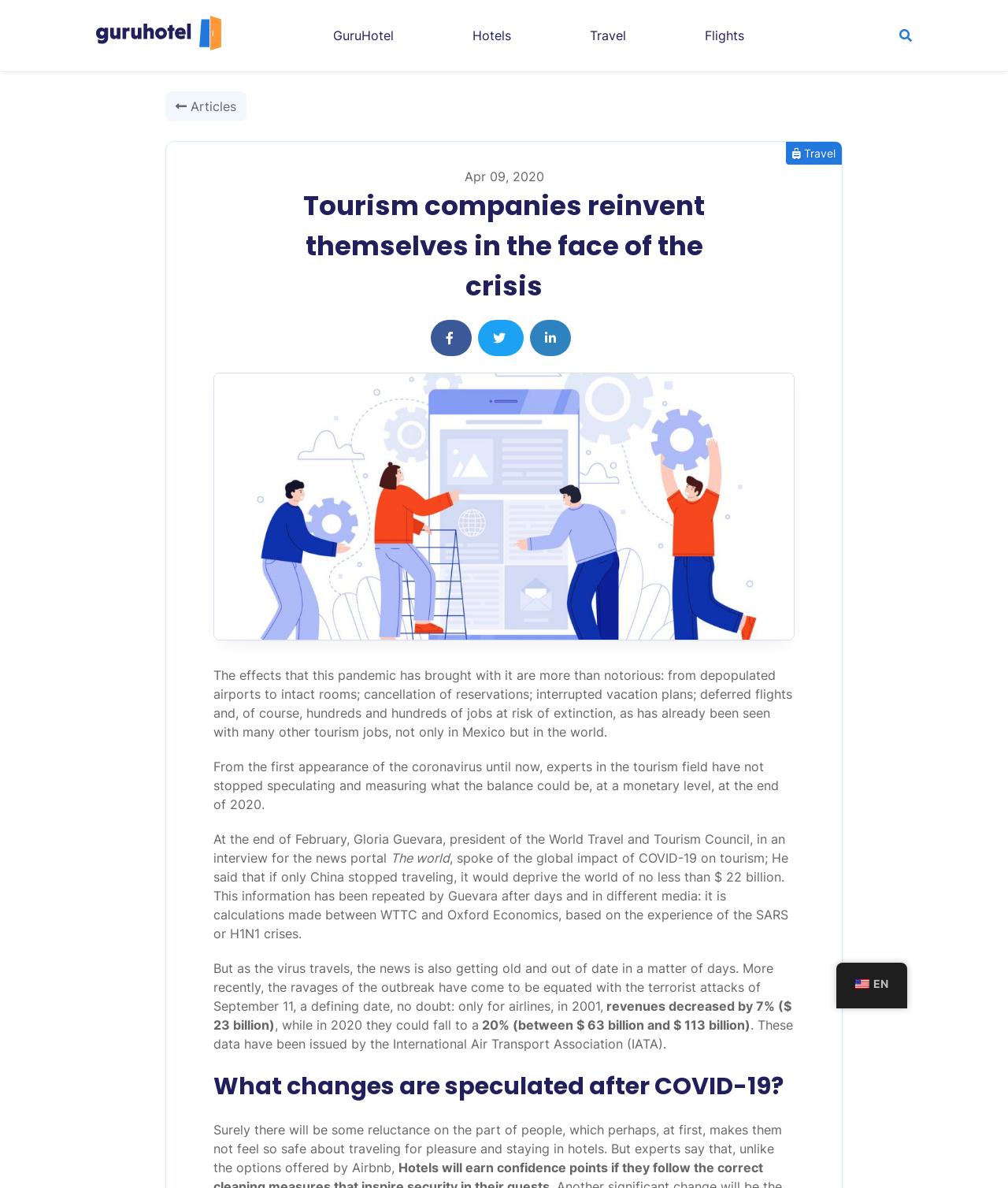What is the name of the president of the World Travel and Tourism Council?
Relying on the image, give a concise answer in one word or a brief phrase.

Gloria Guevara